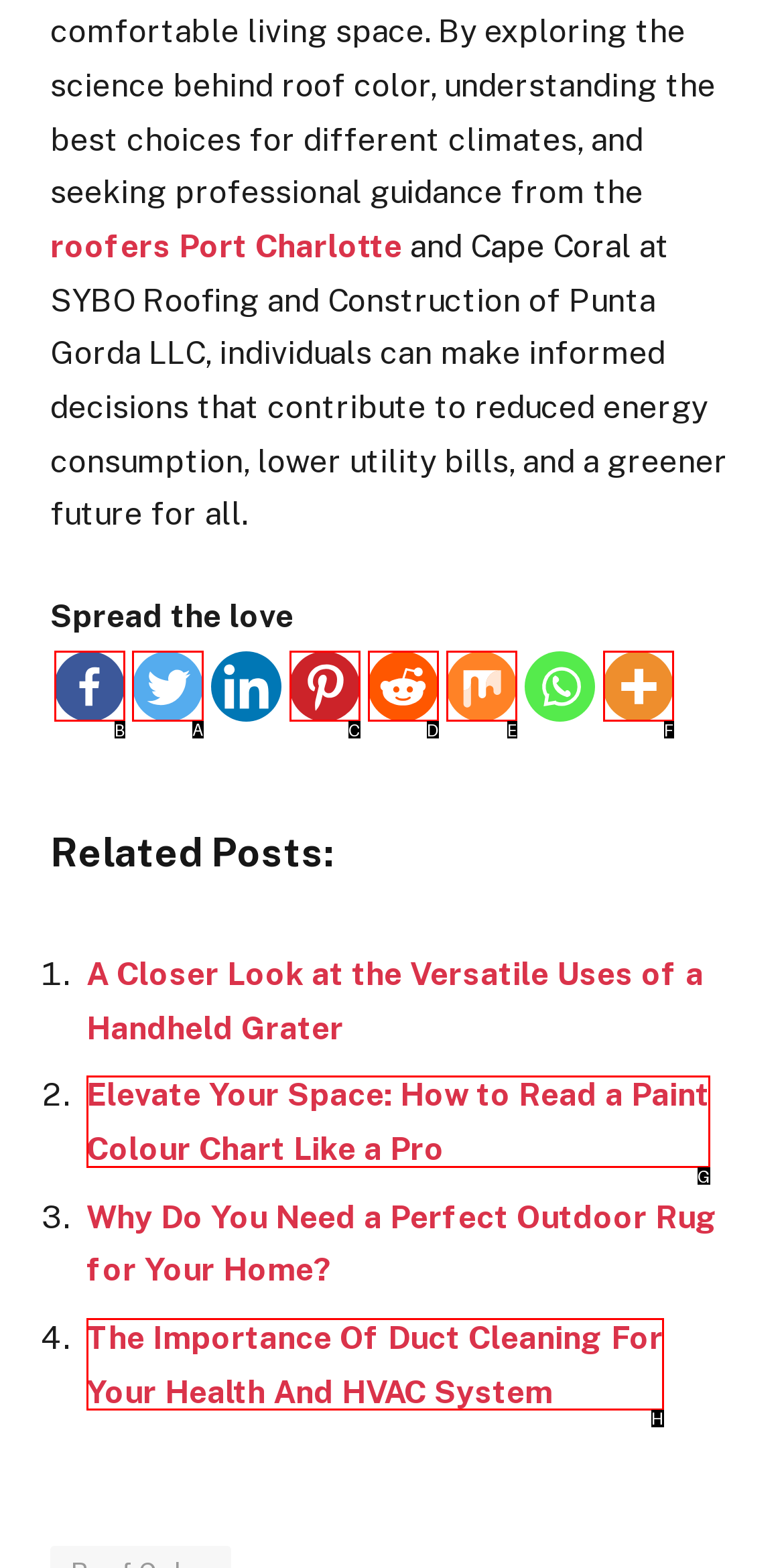Find the HTML element to click in order to complete this task: Share on Twitter
Answer with the letter of the correct option.

A